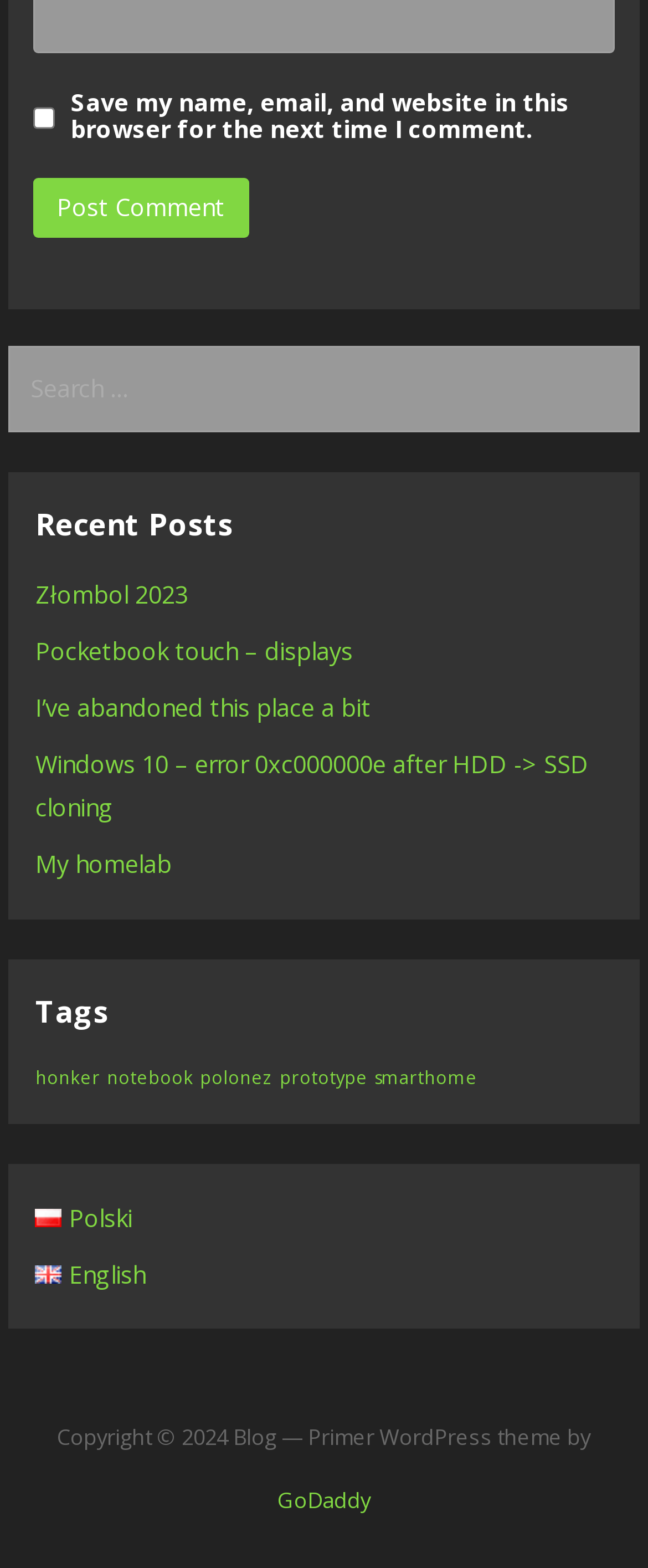Identify the bounding box coordinates of the section that should be clicked to achieve the task described: "Post a comment".

[0.051, 0.114, 0.384, 0.152]